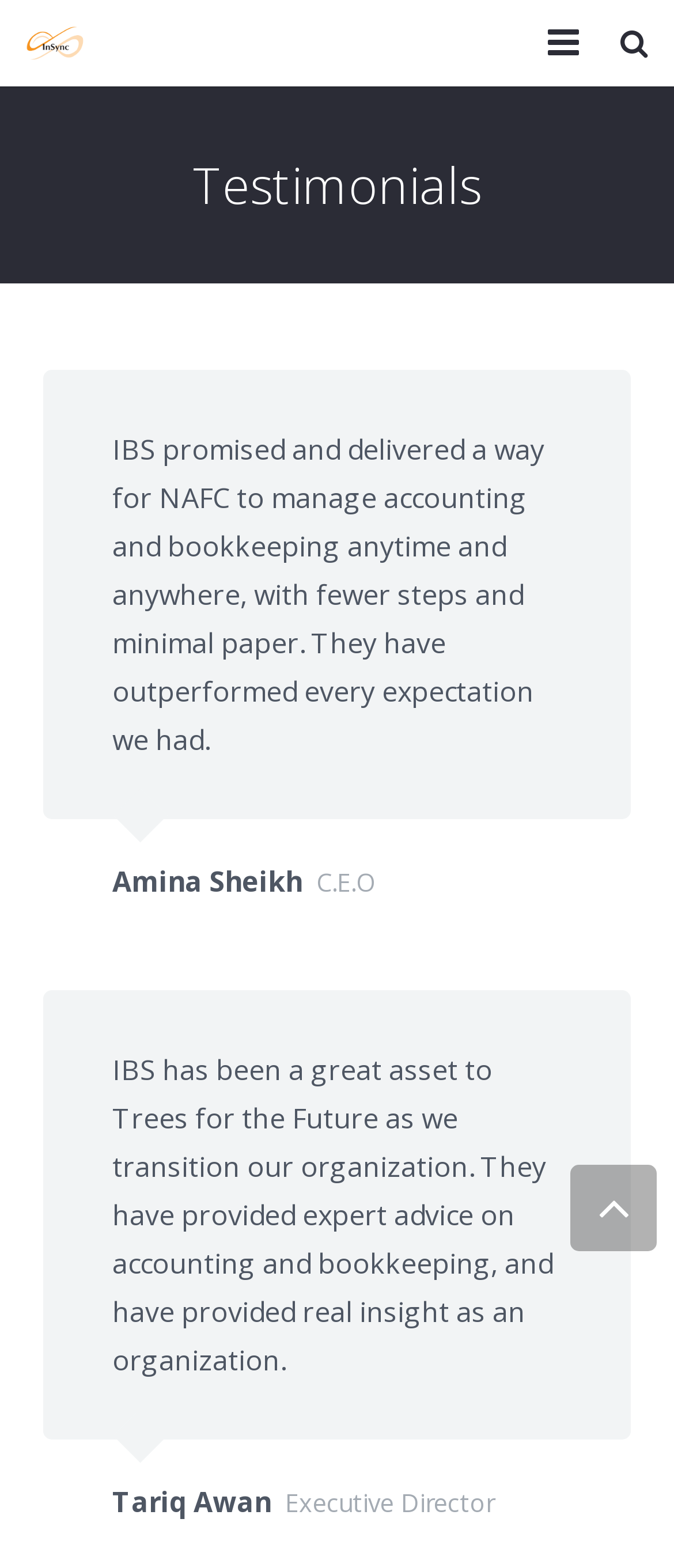What is the occupation of Tariq Awan?
Please ensure your answer to the question is detailed and covers all necessary aspects.

Tariq Awan is the Executive Director of Trees for the Future, as mentioned in the second testimonial. He praises IBS for providing expert advice on accounting and bookkeeping during their organization's transition.